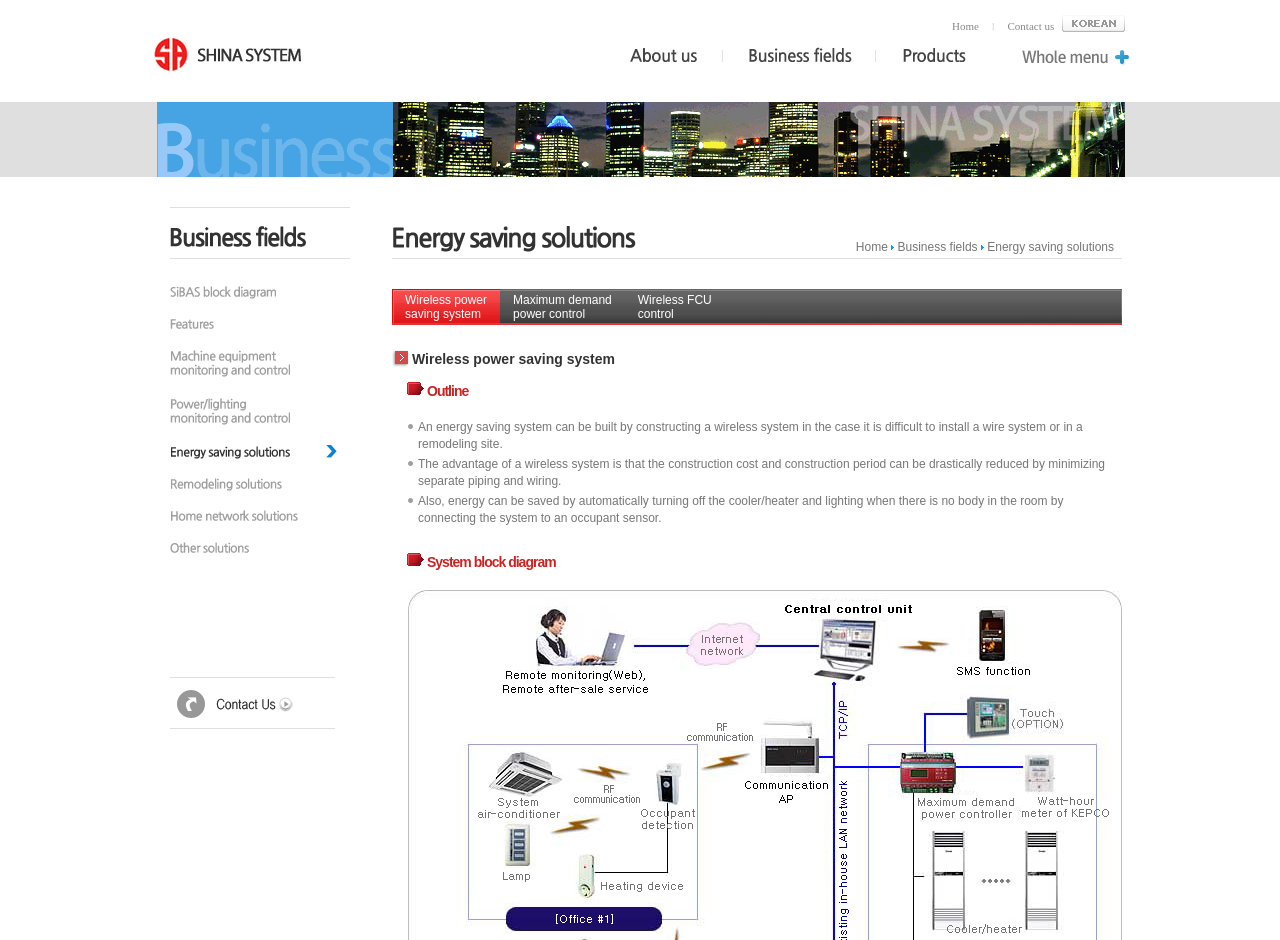Please give a succinct answer to the question in one word or phrase:
What is the purpose of an occupant sensor?

Automatically turn off cooler/heater and lighting